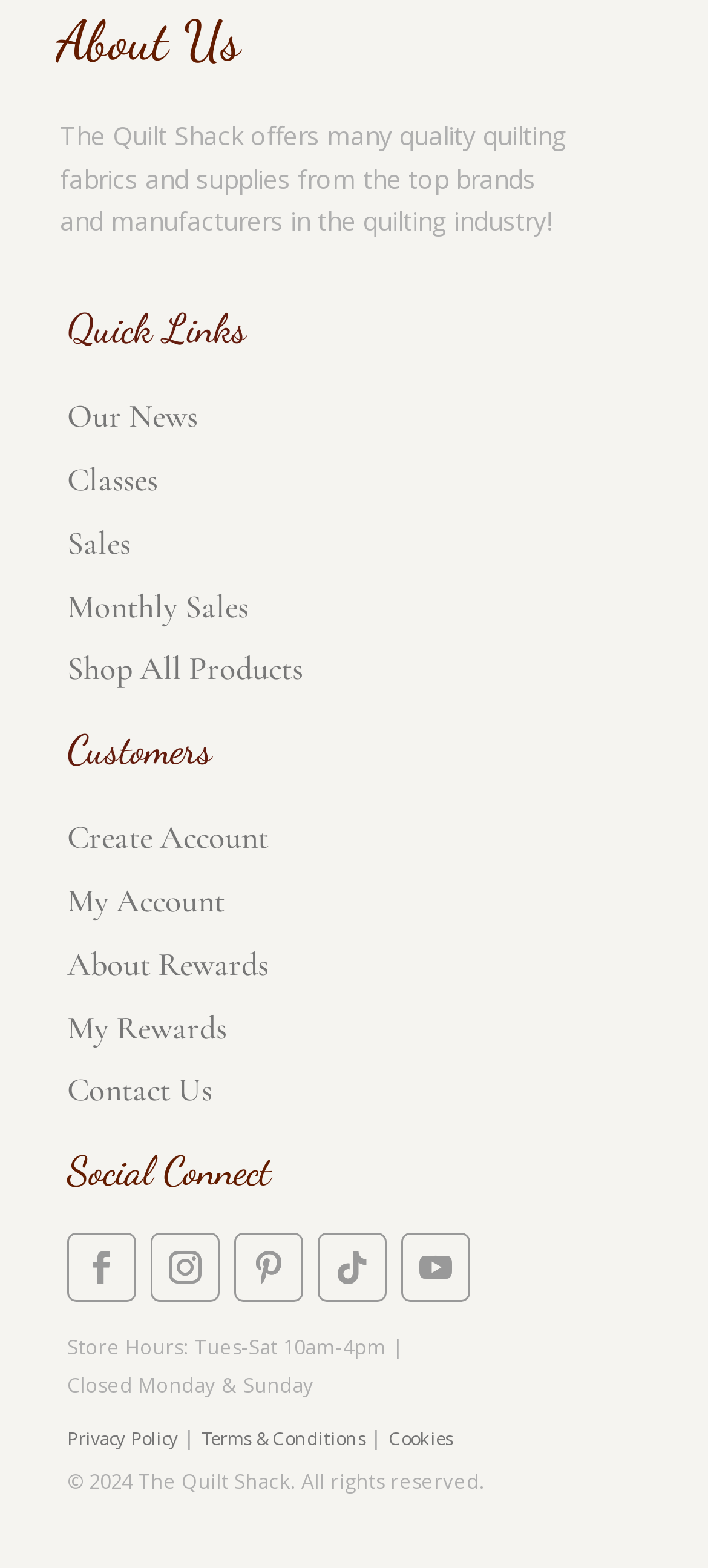Determine the bounding box coordinates of the clickable element to achieve the following action: 'Contact 'The Quilt Shack''. Provide the coordinates as four float values between 0 and 1, formatted as [left, top, right, bottom].

[0.095, 0.682, 0.3, 0.708]